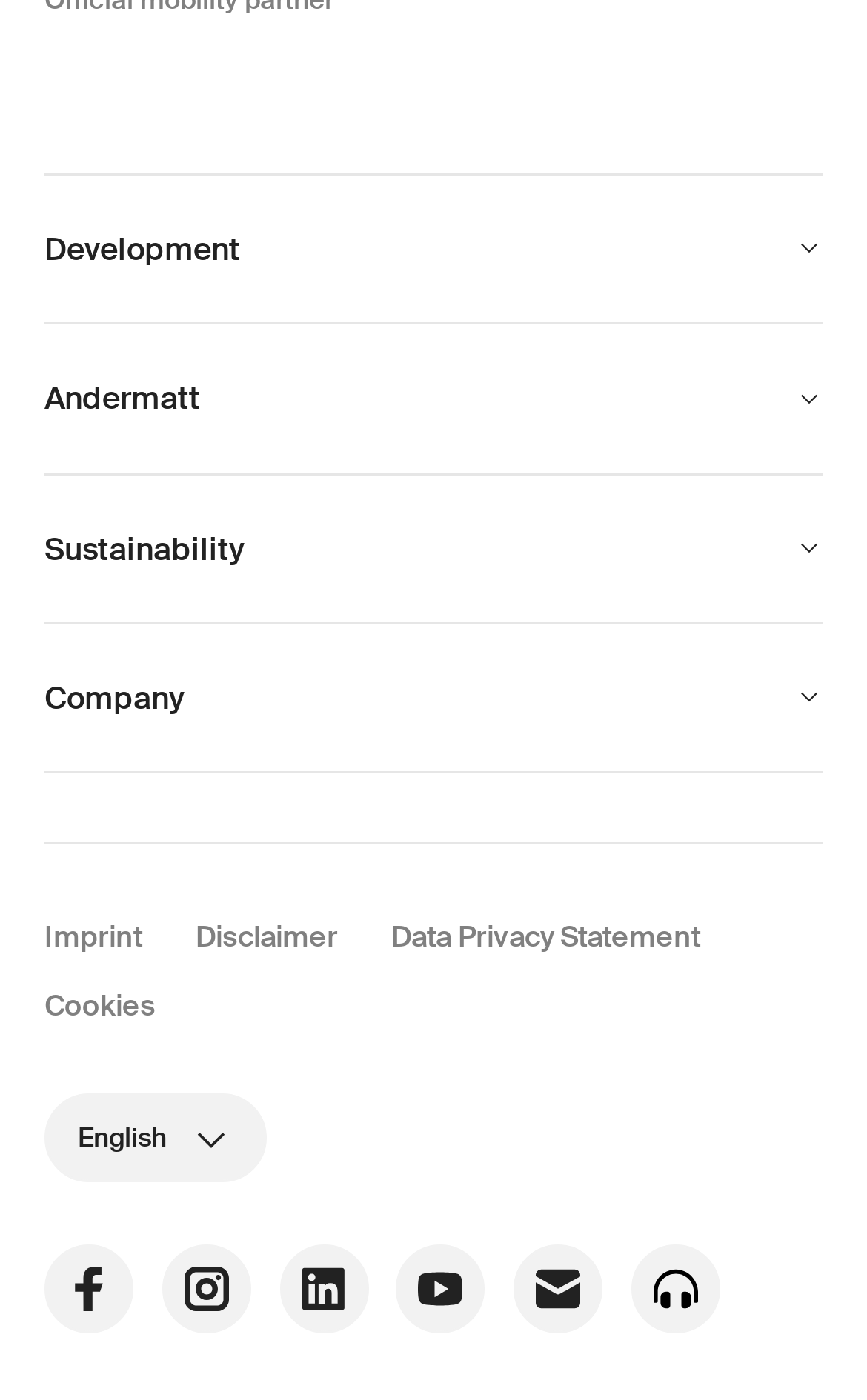Provide the bounding box coordinates for the UI element described in this sentence: "Newsletter". The coordinates should be four float values between 0 and 1, i.e., [left, top, right, bottom].

[0.593, 0.888, 0.695, 0.952]